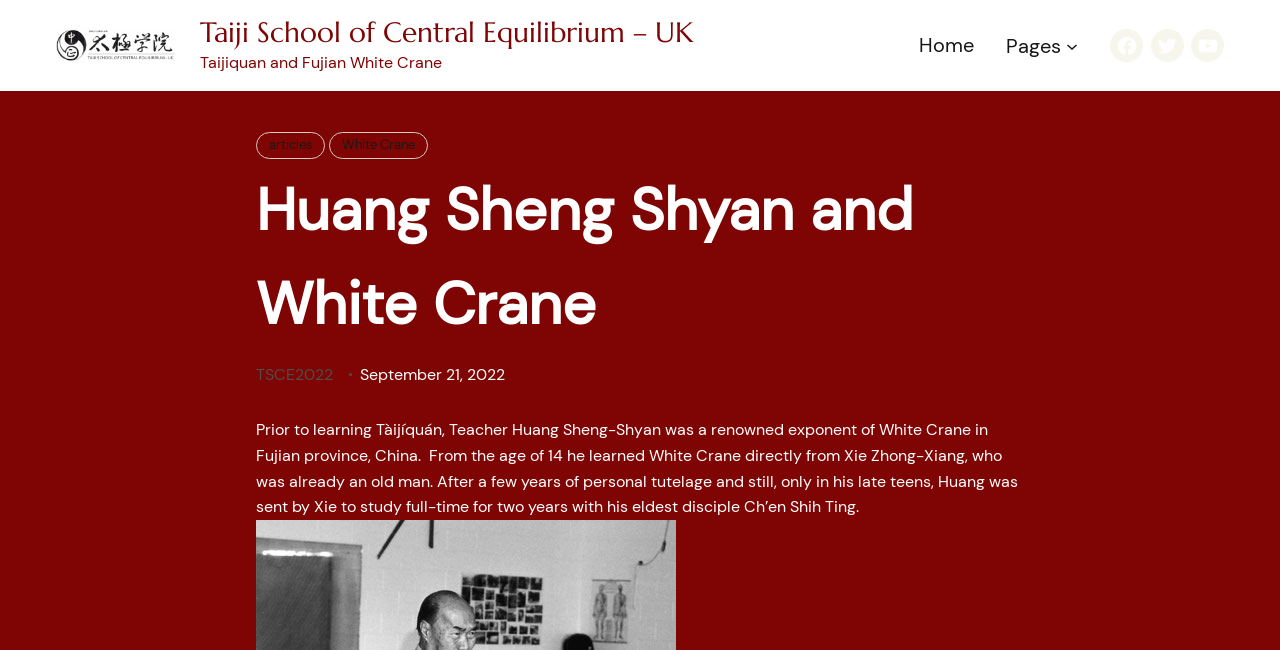What is the age when Teacher Huang started learning White Crane?
Relying on the image, give a concise answer in one word or a brief phrase.

14